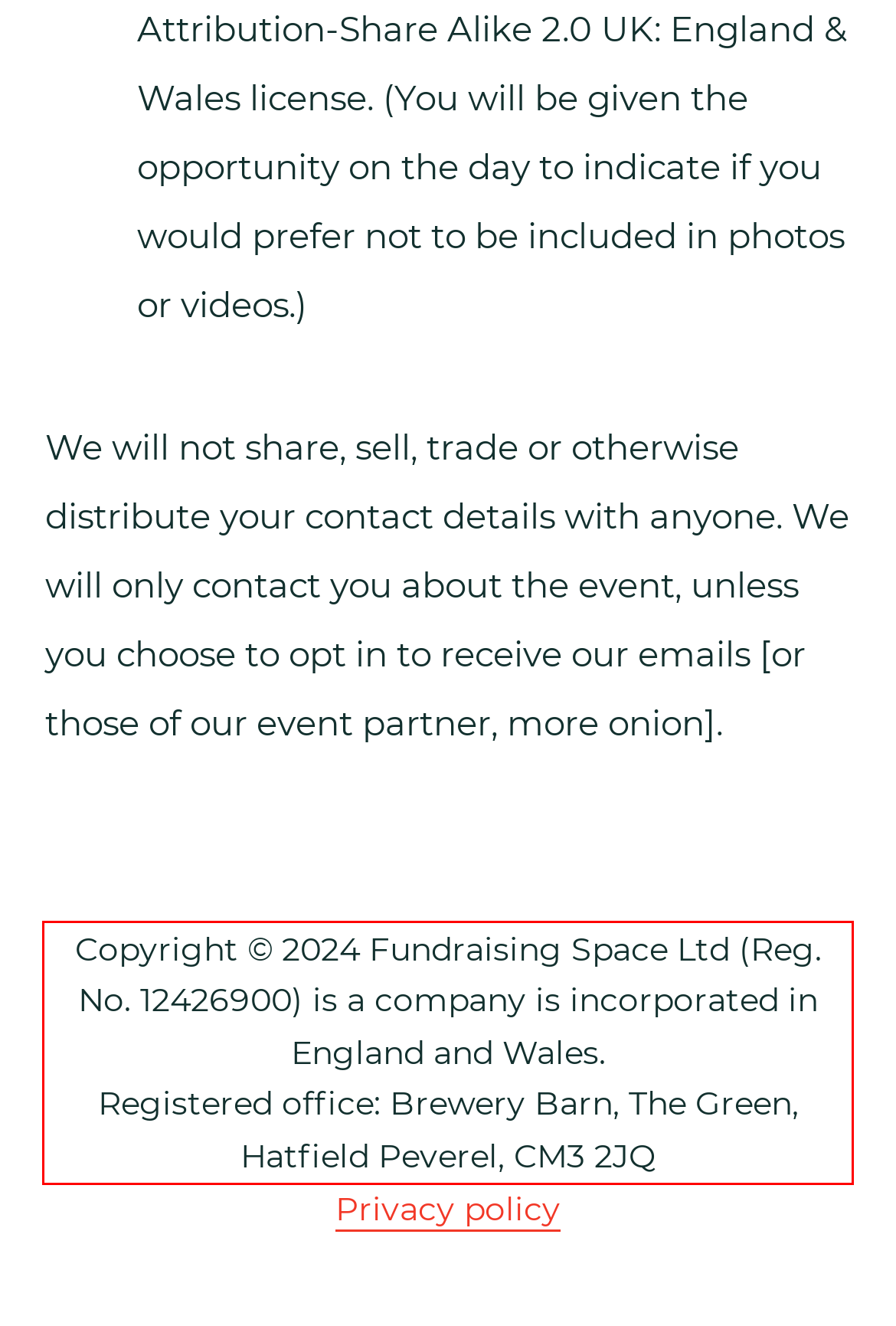Given a webpage screenshot, locate the red bounding box and extract the text content found inside it.

Copyright © 2024 Fundraising Space Ltd (Reg. No. 12426900) is a company is incorporated in England and Wales. Registered office: Brewery Barn, The Green, Hatfield Peverel, CM3 2JQ